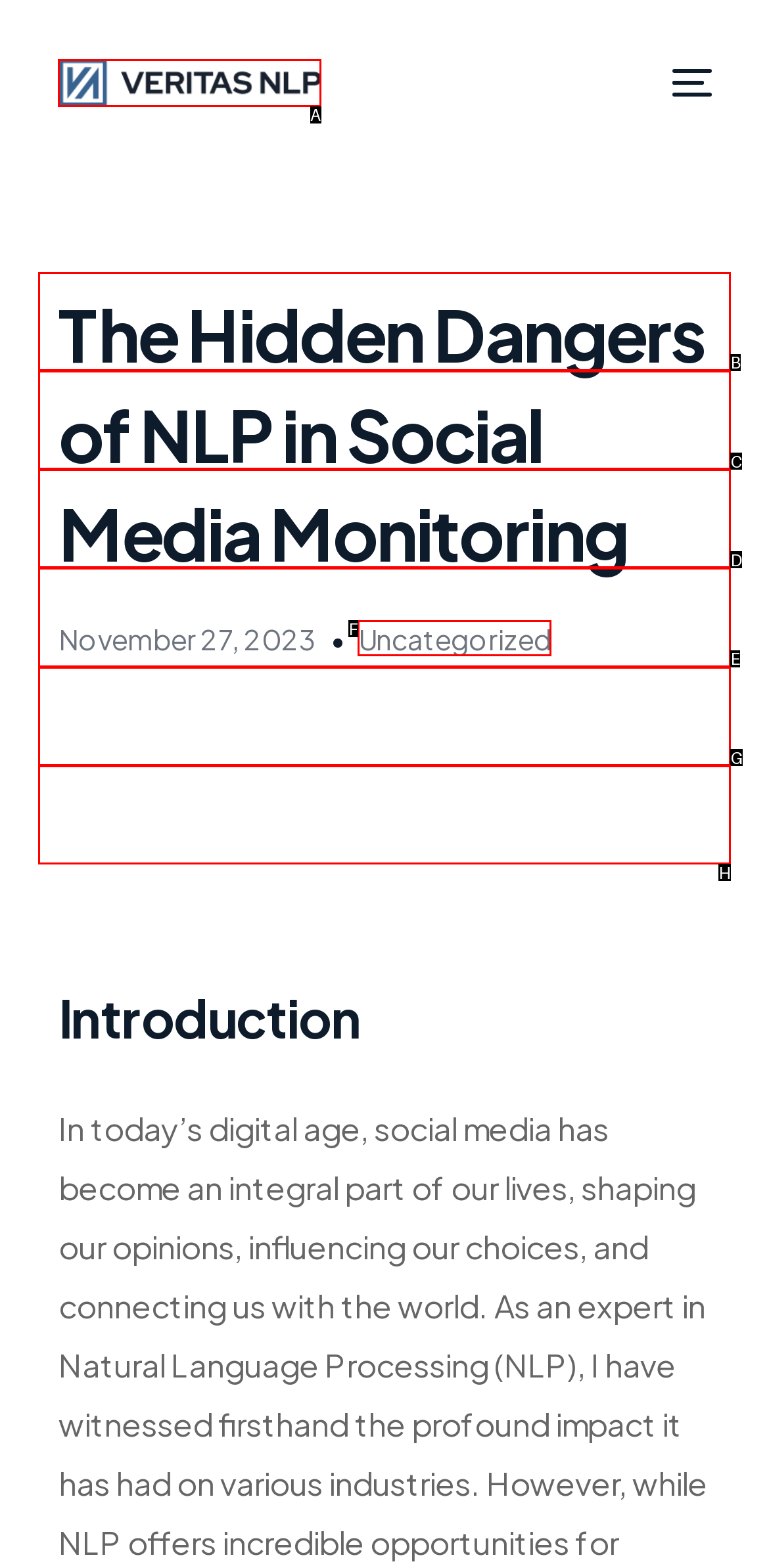Select the option that matches this description: Blog
Answer by giving the letter of the chosen option.

G